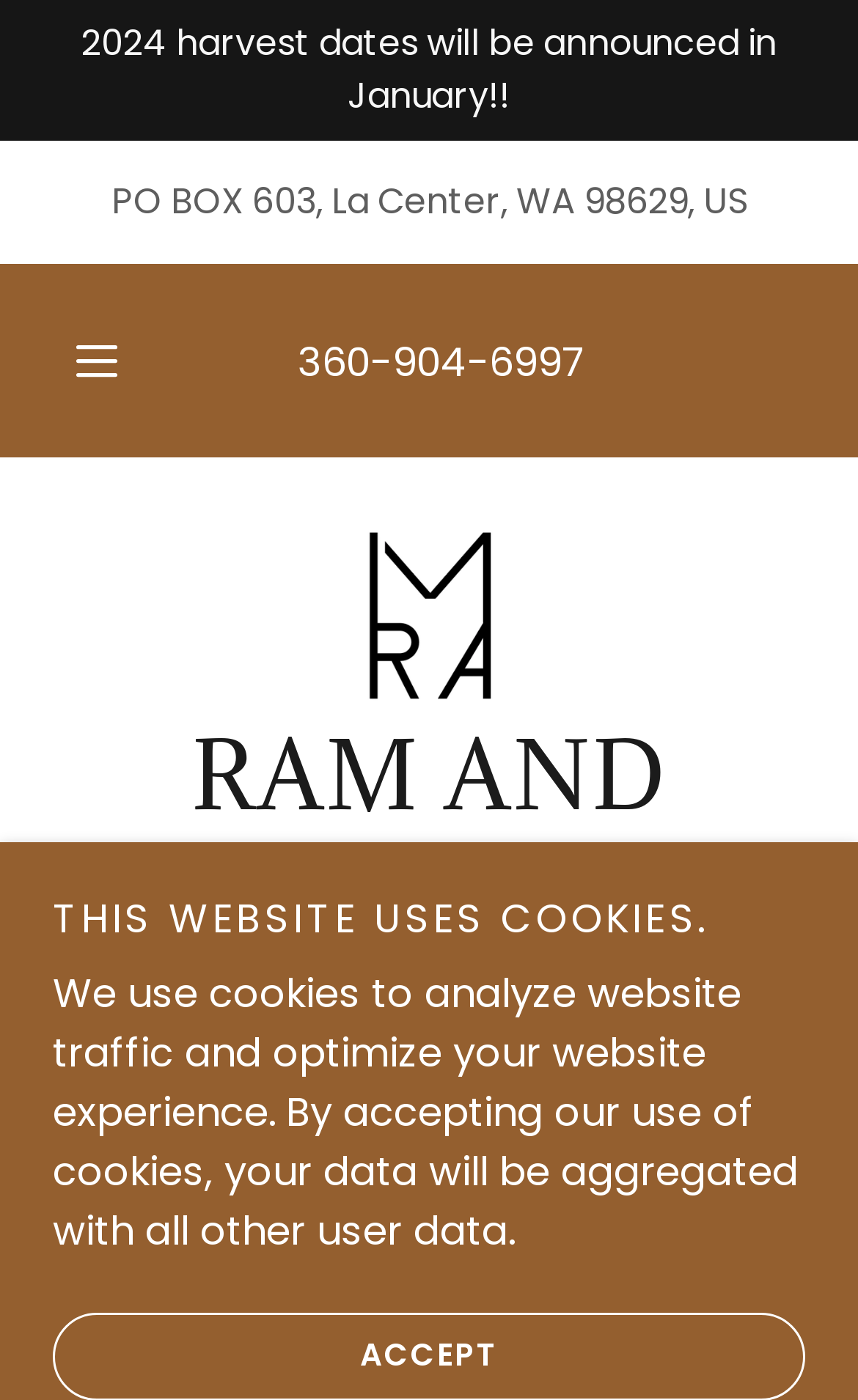Identify the coordinates of the bounding box for the element described below: "360-904-6997". Return the coordinates as four float numbers between 0 and 1: [left, top, right, bottom].

[0.347, 0.238, 0.683, 0.277]